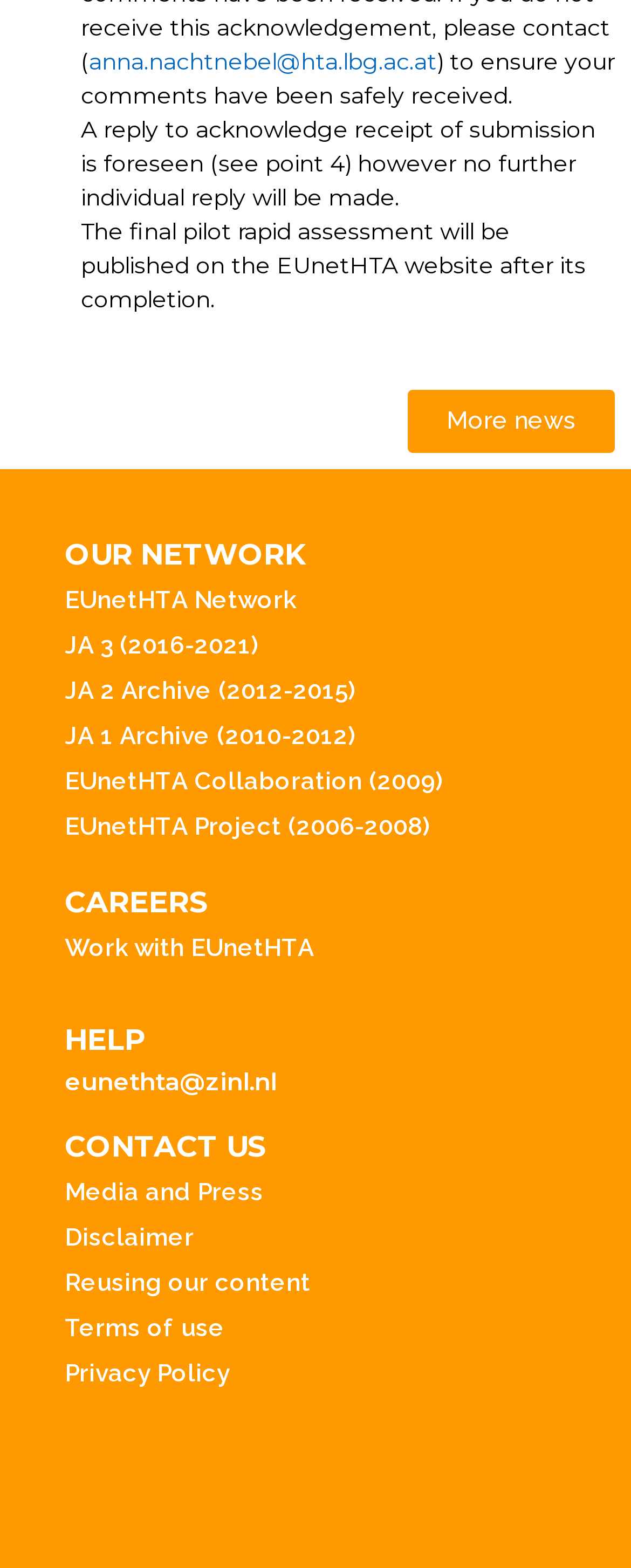Give a short answer using one word or phrase for the question:
What are the different sections on the webpage?

OUR NETWORK, CAREERS, HELP, CONTACT US